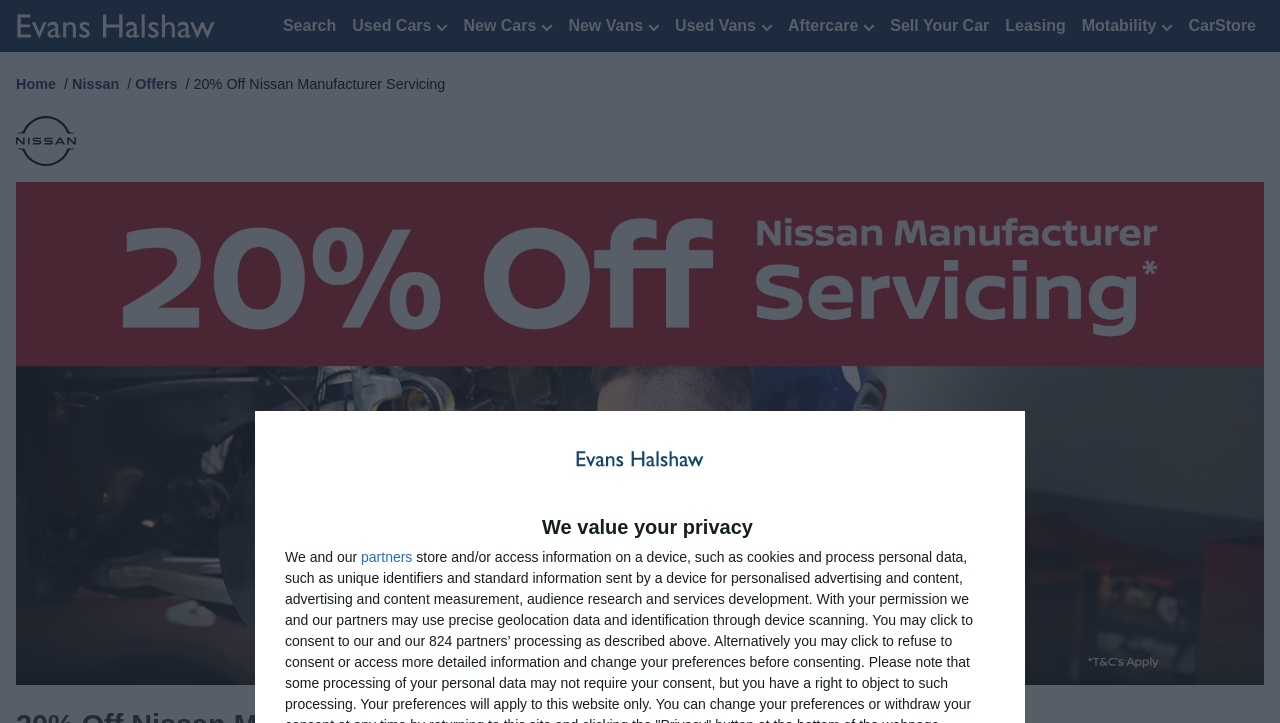Locate the bounding box coordinates of the item that should be clicked to fulfill the instruction: "View offers".

[0.106, 0.105, 0.139, 0.127]